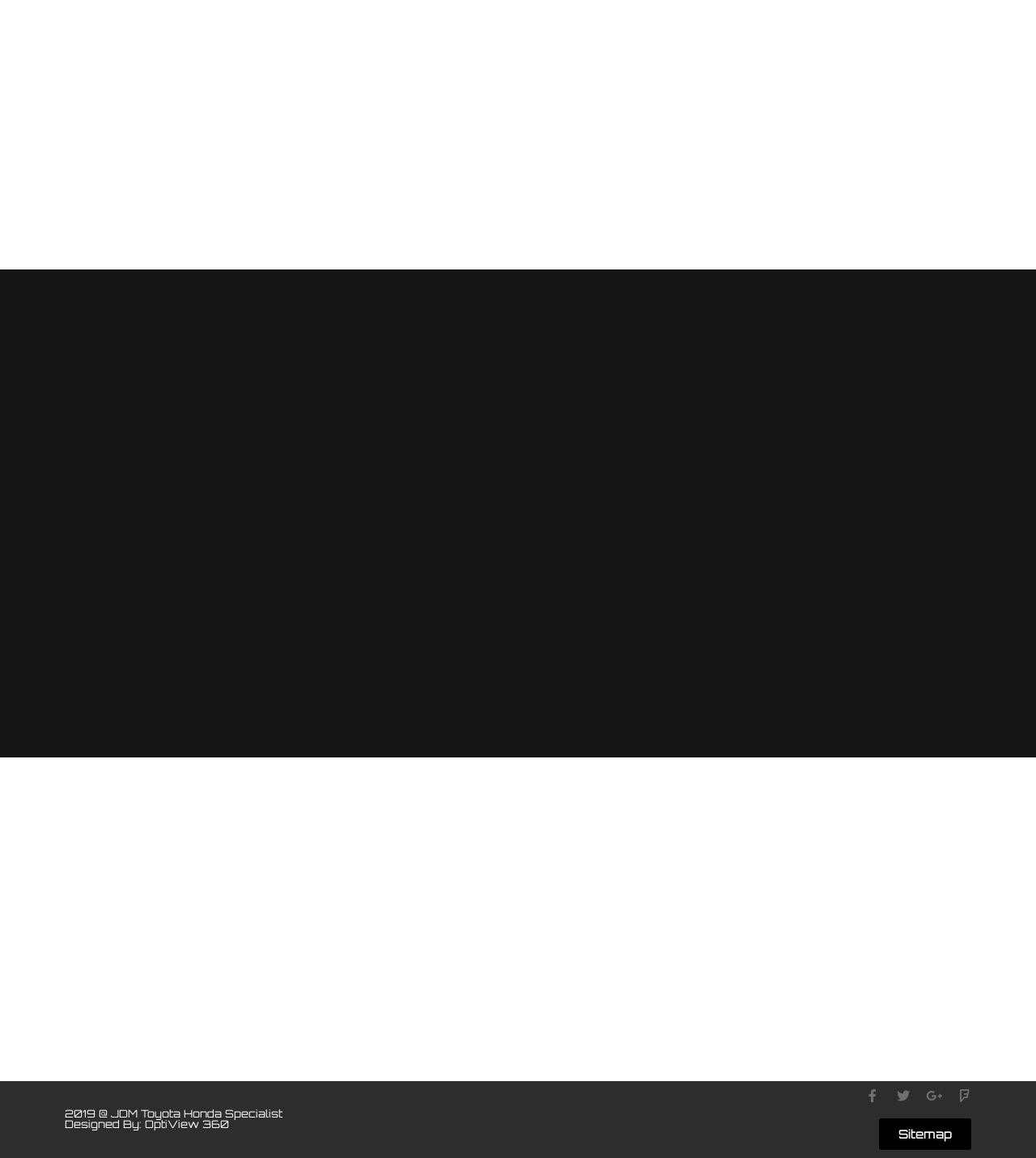What is the designer of the webpage?
Could you answer the question with a detailed and thorough explanation?

The designer of the webpage is 'OptiView 360', which is mentioned in the footer of the webpage, specifically in the link element with the text '2019 @ JDM Toyota Honda Specialist Designed By: OptiView 360'.